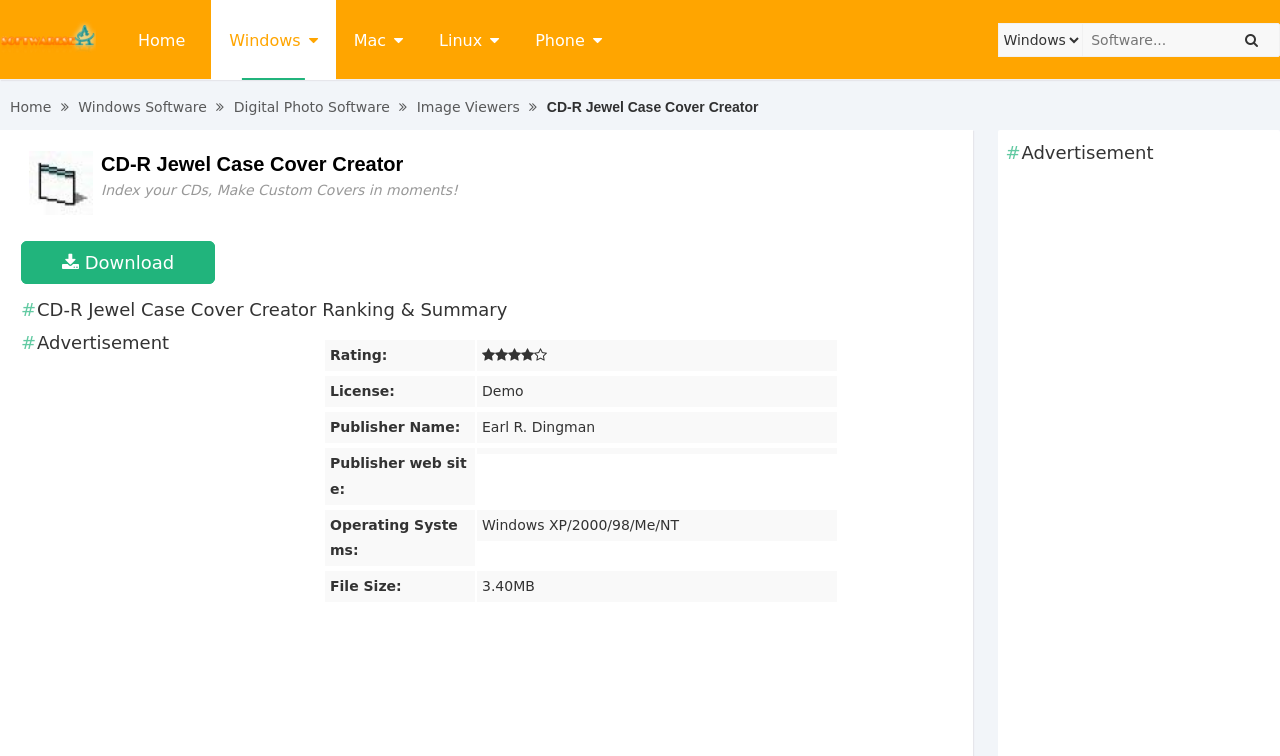Locate the bounding box coordinates of the region to be clicked to comply with the following instruction: "Download CD-R Jewel Case Cover Creator". The coordinates must be four float numbers between 0 and 1, in the form [left, top, right, bottom].

[0.016, 0.319, 0.168, 0.376]